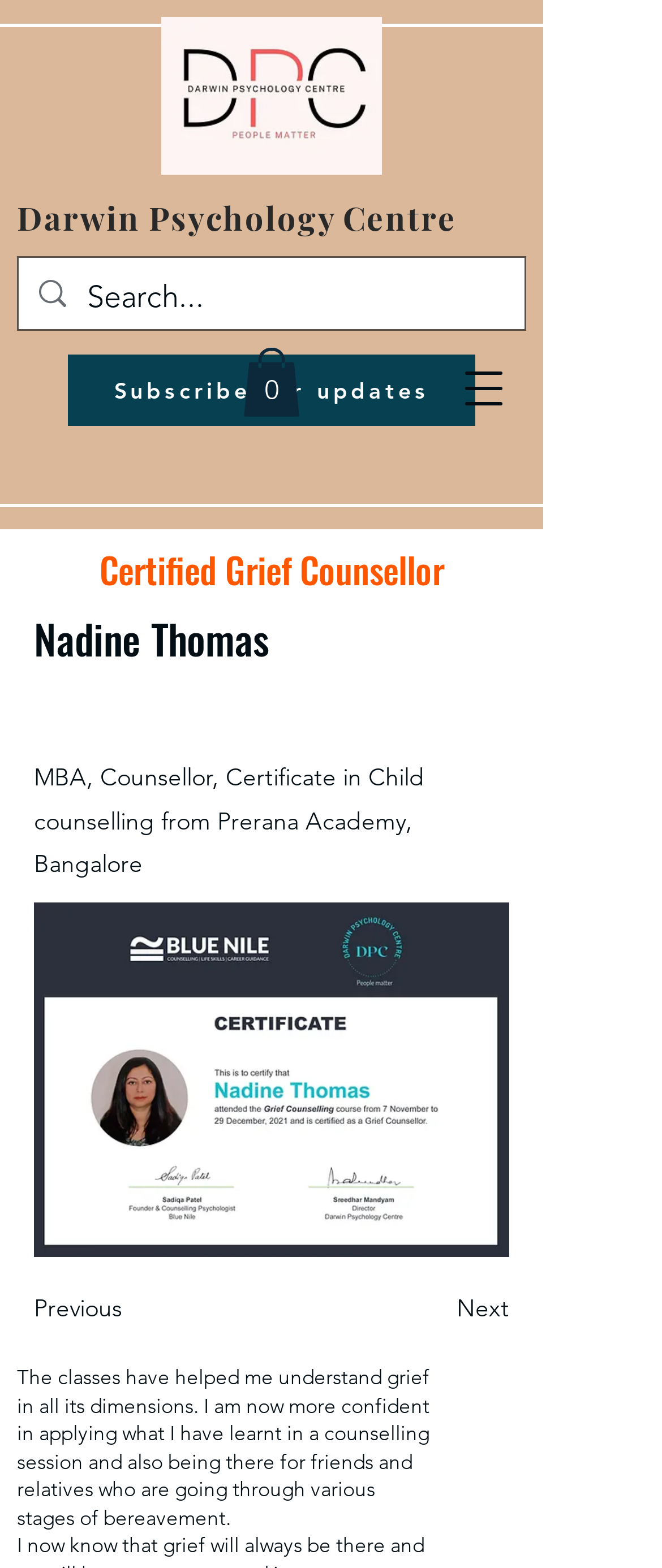What is the name of the counsellor?
Refer to the screenshot and answer in one word or phrase.

Nadine Thomas